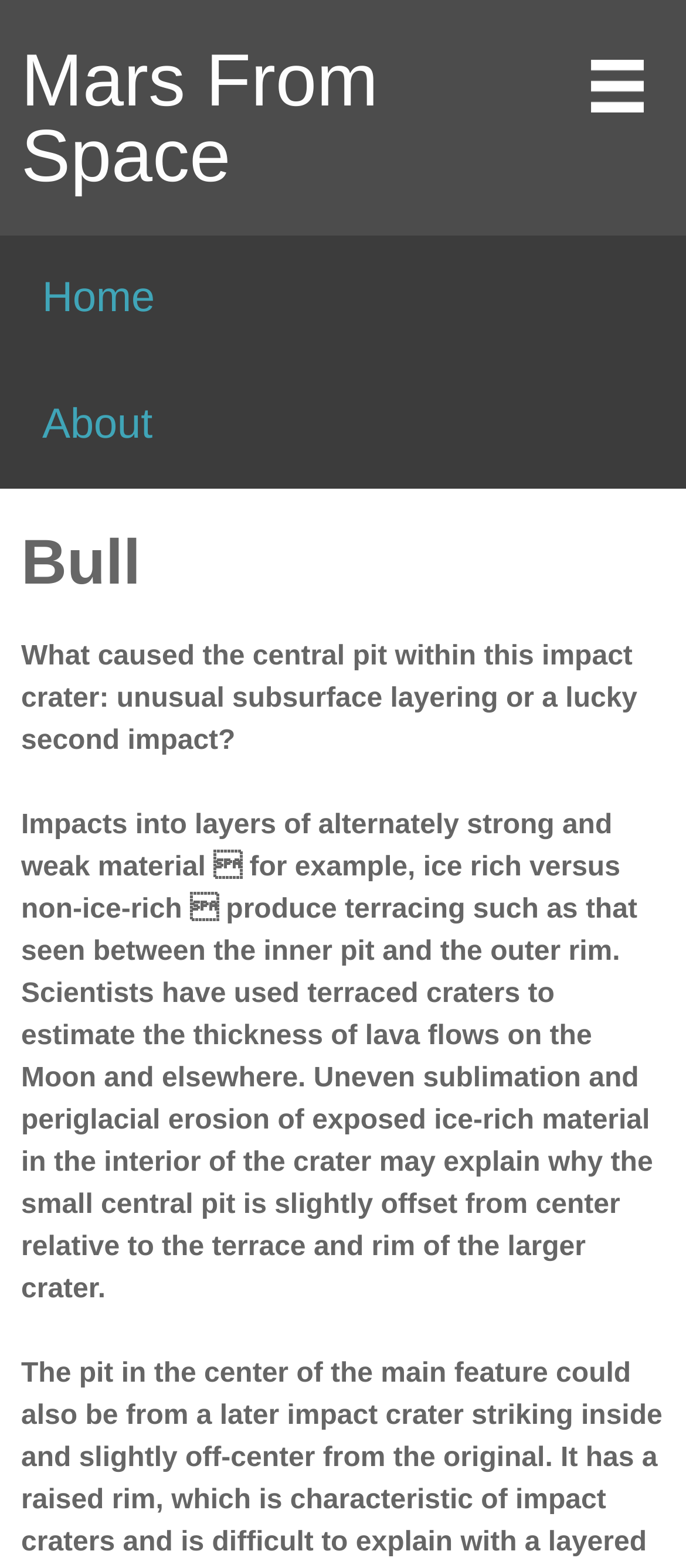Could you please study the image and provide a detailed answer to the question:
What is the material that produces terracing in impact craters?

The webpage states that 'Impacts into layers of alternately strong and weak material — for example, ice rich versus non-ice-rich — produce terracing such as that seen between the inner pit and the outer rim.' This suggests that the material that produces terracing in impact craters is alternately strong and weak material.